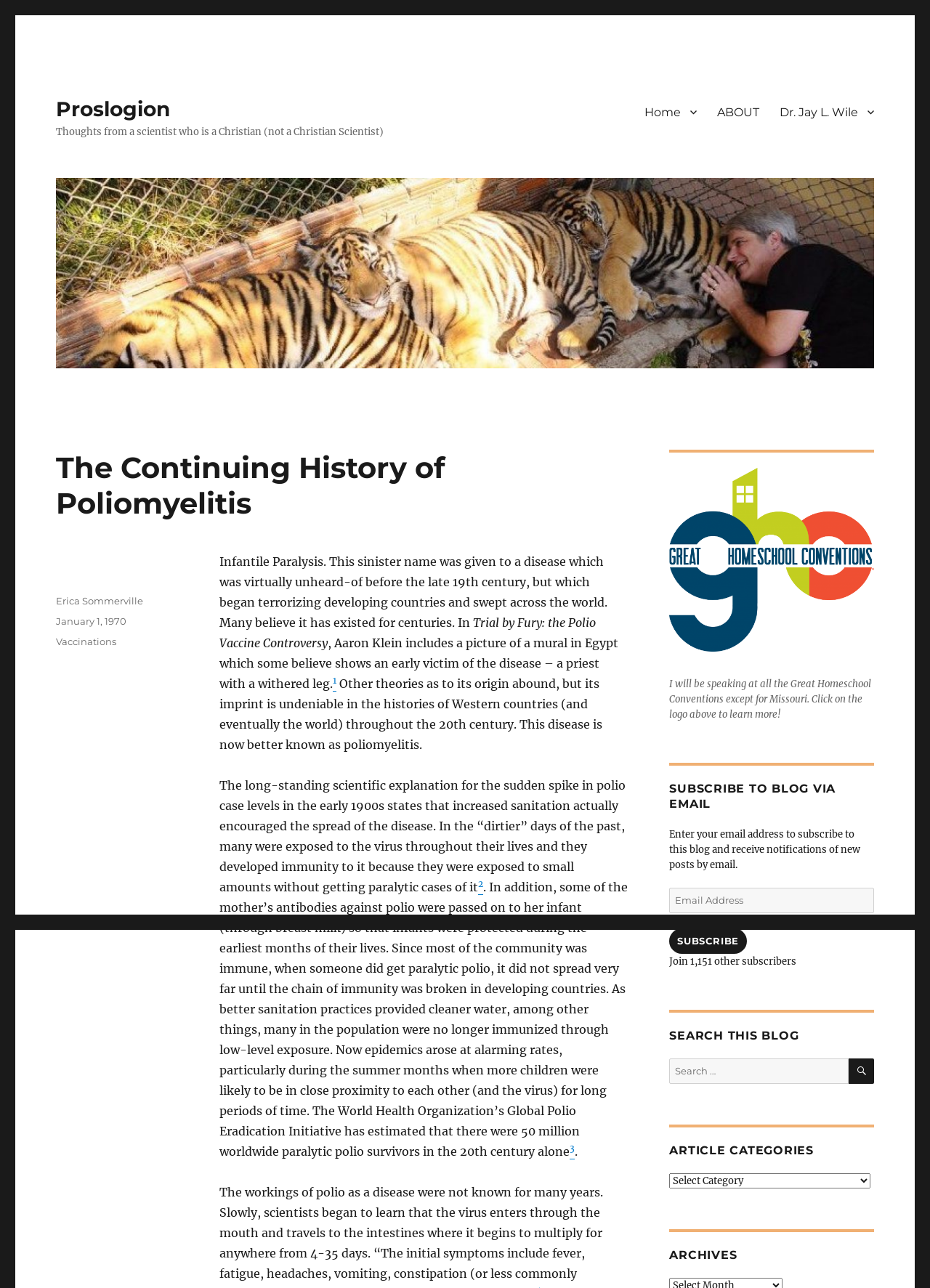Give a concise answer using one word or a phrase to the following question:
How many links are there in the primary menu?

3